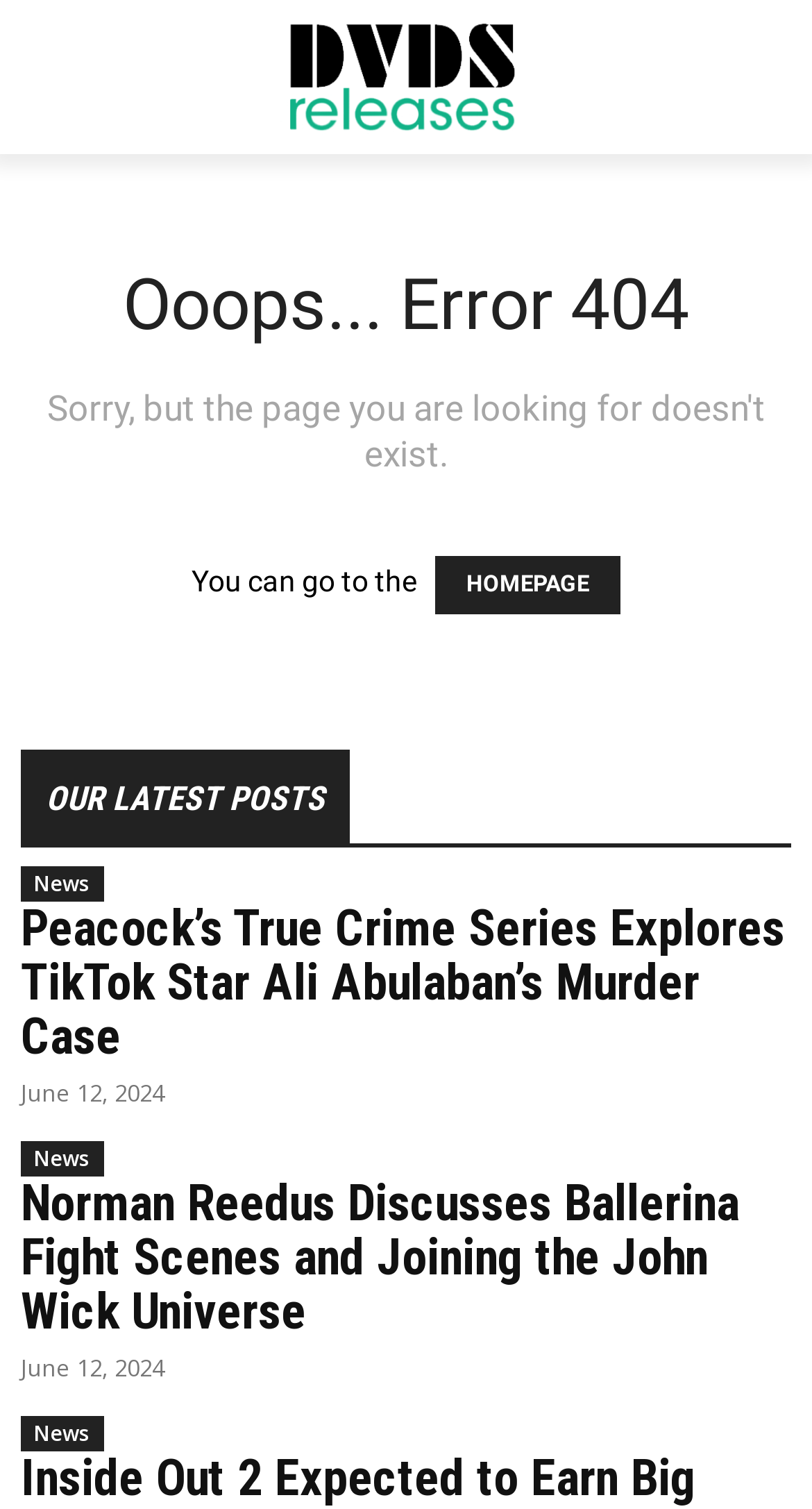Locate the bounding box of the UI element with the following description: "News".

[0.026, 0.756, 0.128, 0.78]